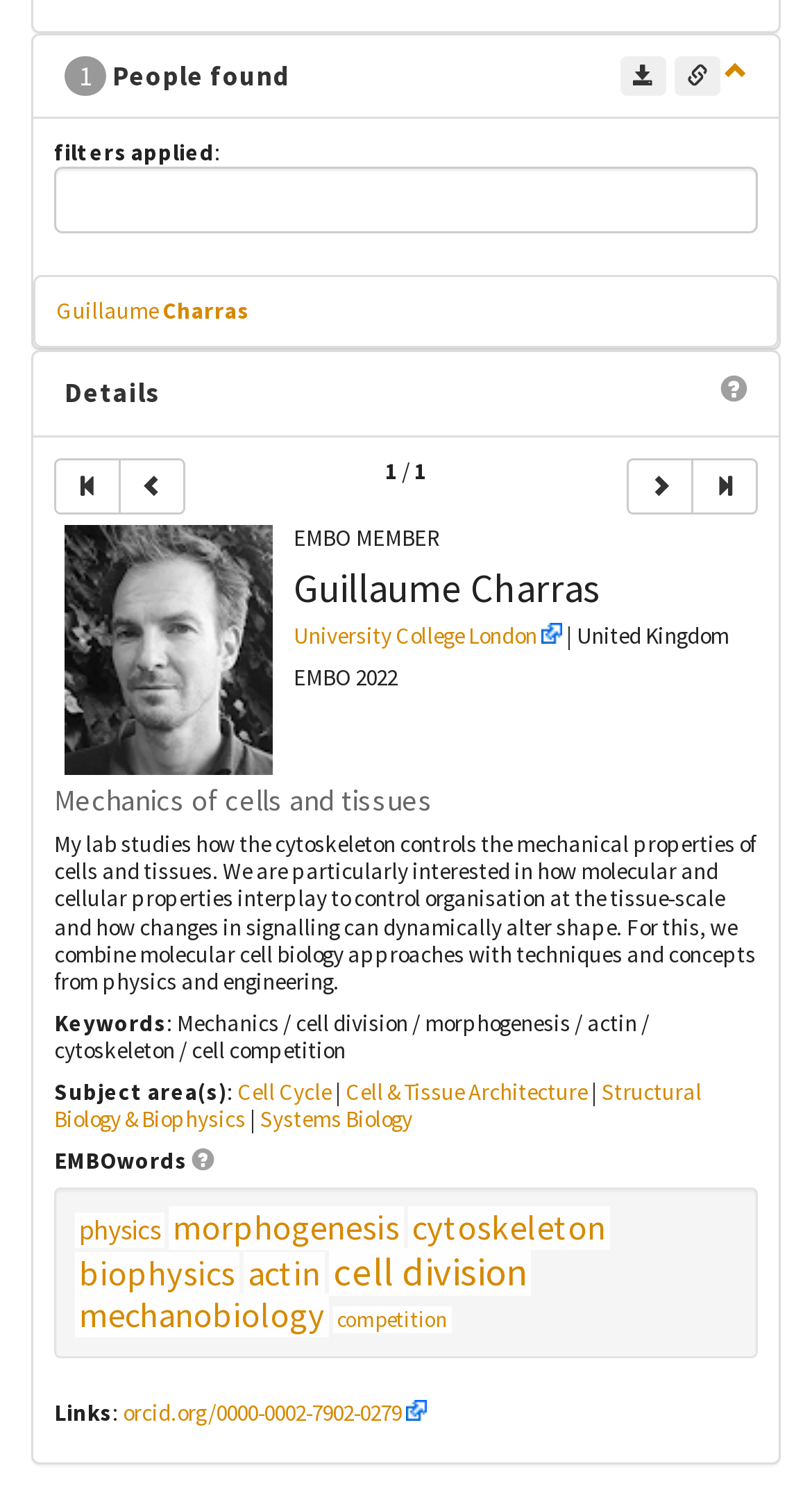Determine the bounding box coordinates of the clickable region to execute the instruction: "Download the result set as a csv file". The coordinates should be four float numbers between 0 and 1, denoted as [left, top, right, bottom].

[0.764, 0.037, 0.821, 0.063]